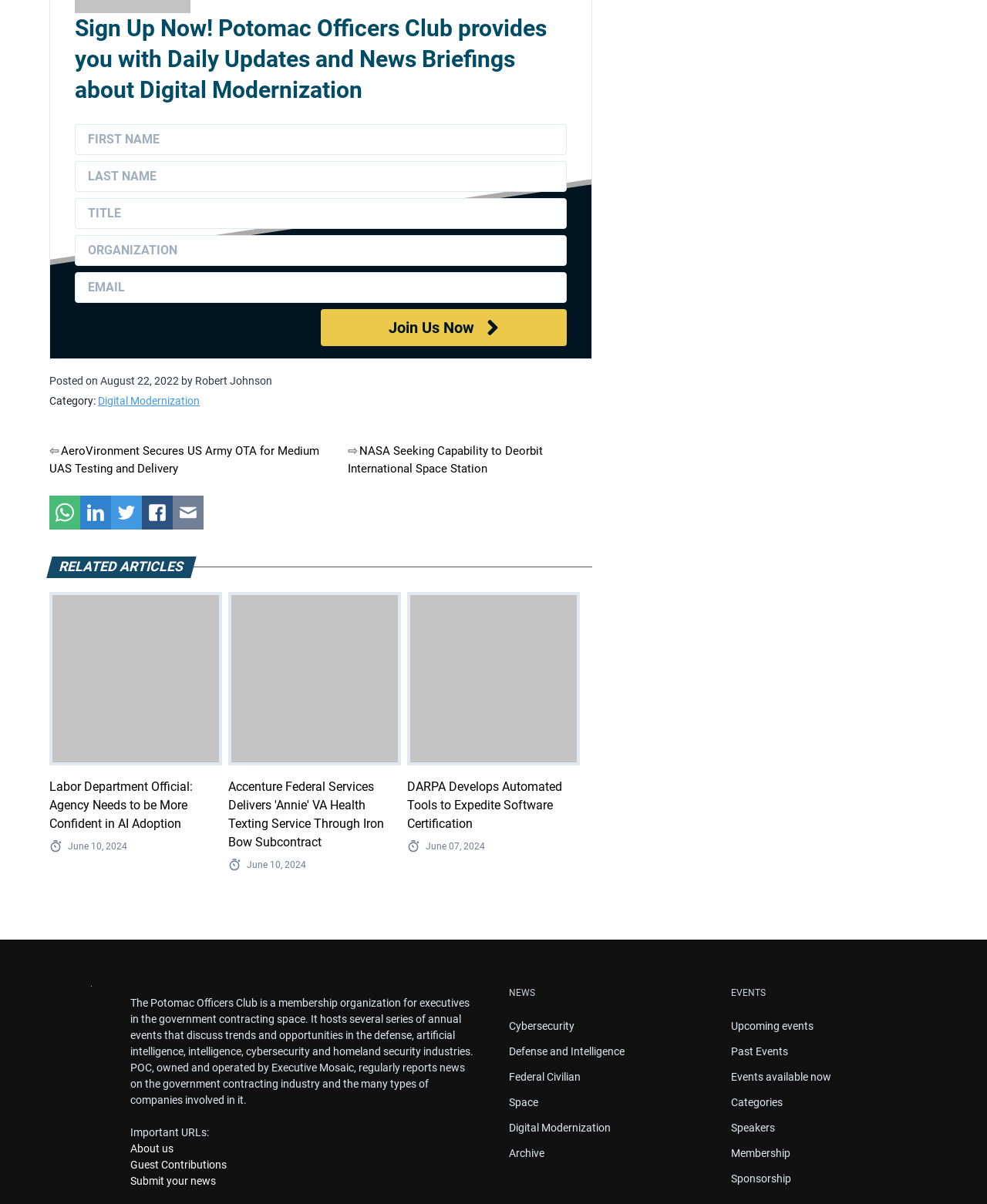Find and indicate the bounding box coordinates of the region you should select to follow the given instruction: "Enter first name".

[0.076, 0.103, 0.574, 0.129]